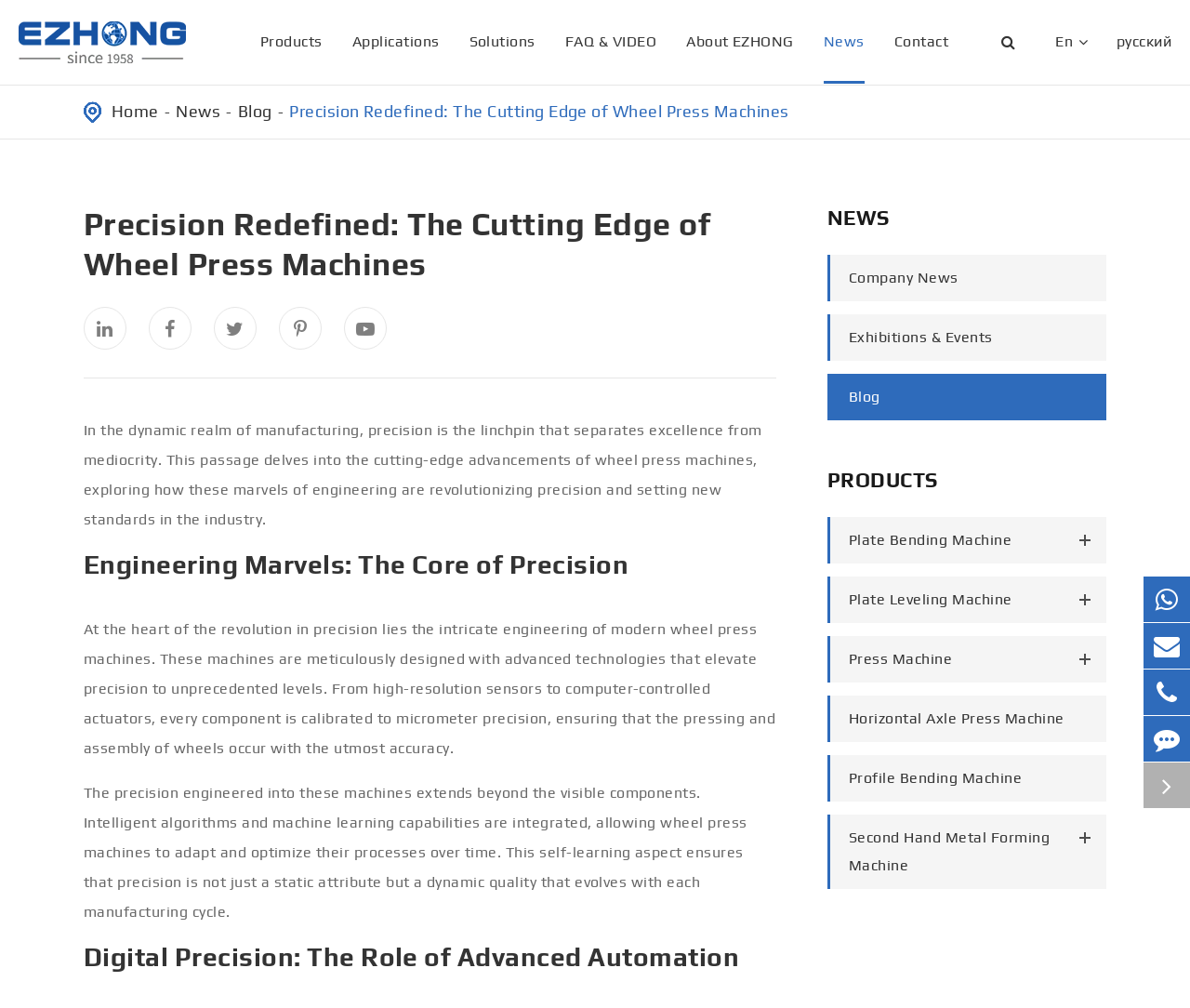Please give a succinct answer using a single word or phrase:
What is the purpose of wheel press machines?

To revolutionize precision and set new standards in the industry